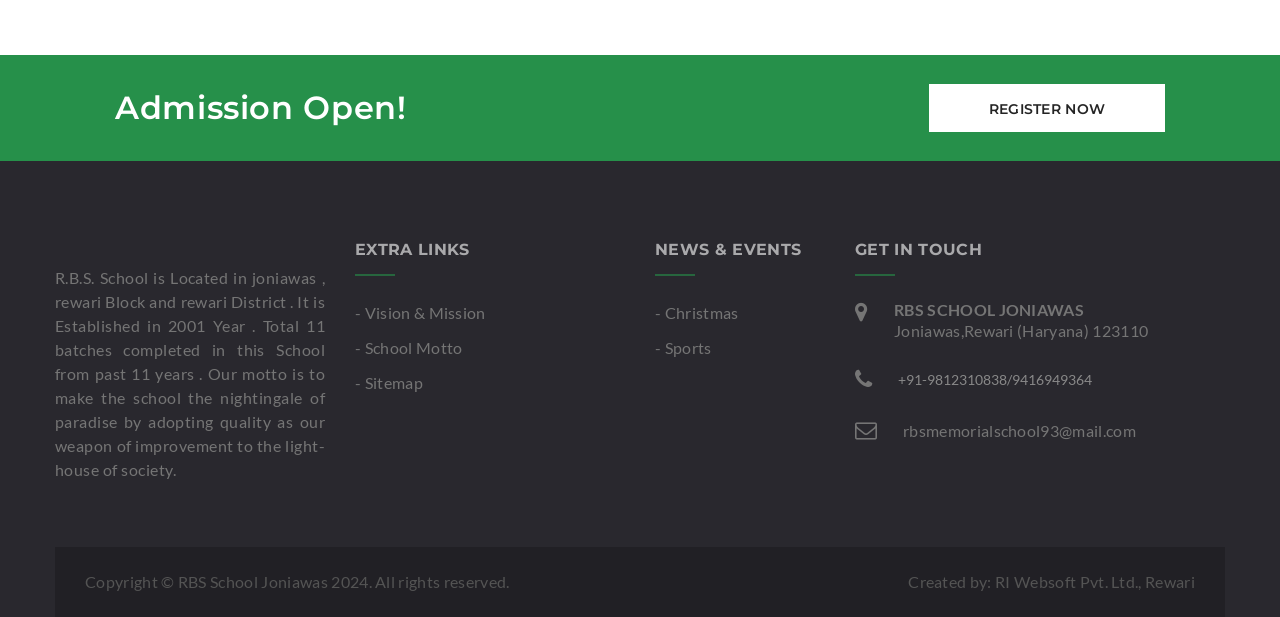Can you determine the bounding box coordinates of the area that needs to be clicked to fulfill the following instruction: "visit website creator"?

[0.777, 0.926, 0.934, 0.957]